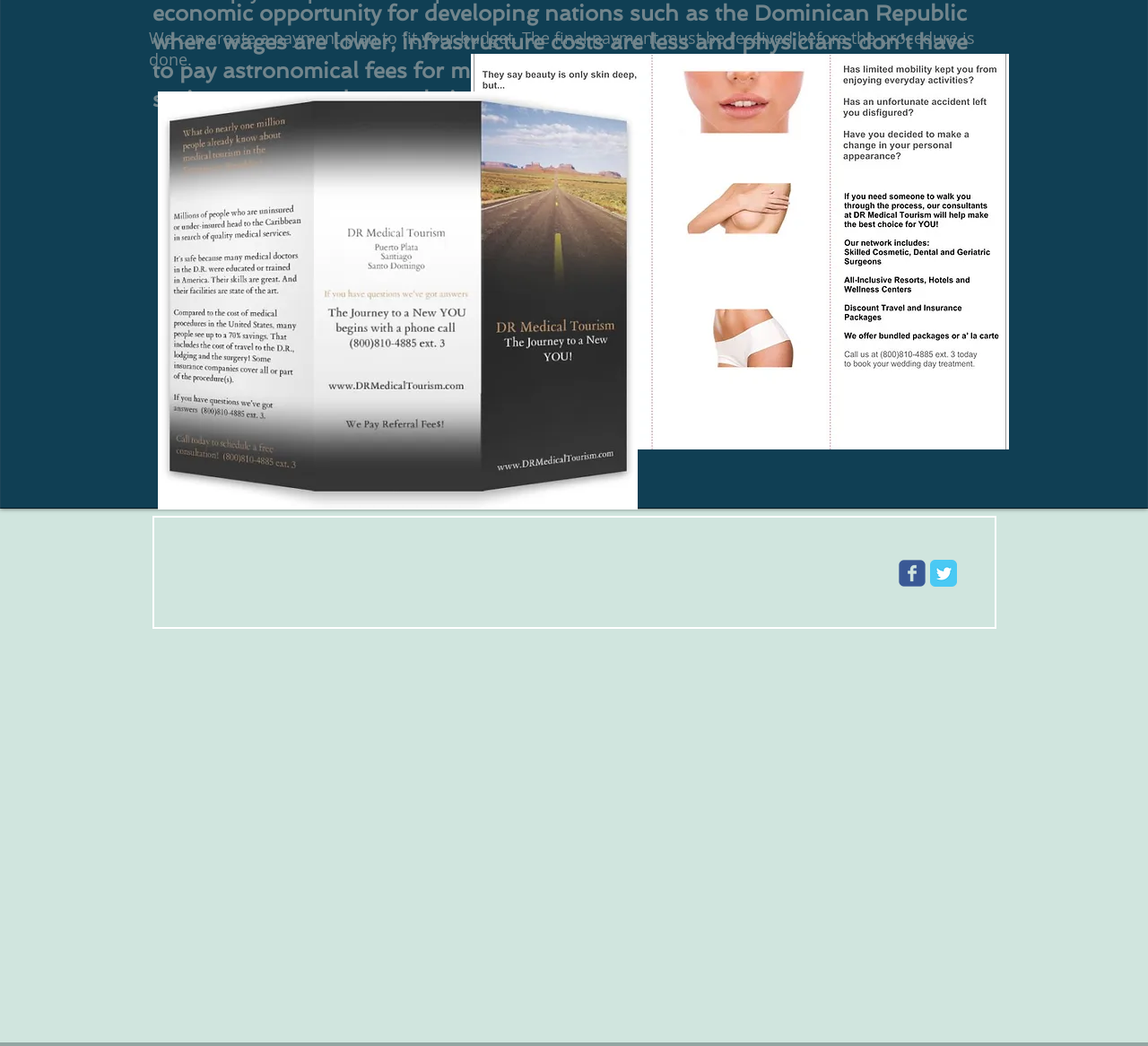Please reply to the following question with a single word or a short phrase:
What is located at the bottom of the webpage?

Footer